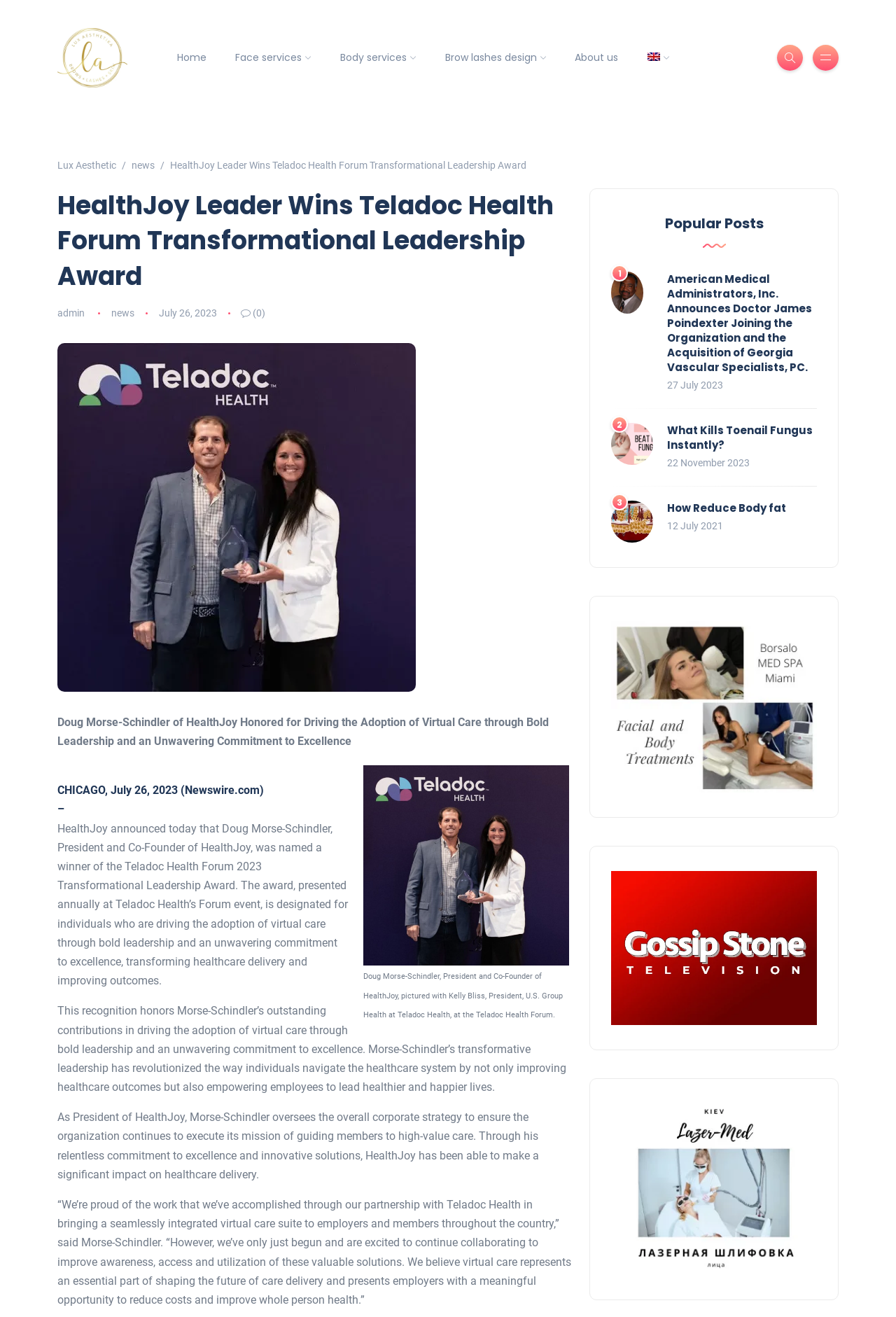Predict the bounding box coordinates for the UI element described as: "admin". The coordinates should be four float numbers between 0 and 1, presented as [left, top, right, bottom].

[0.064, 0.233, 0.095, 0.242]